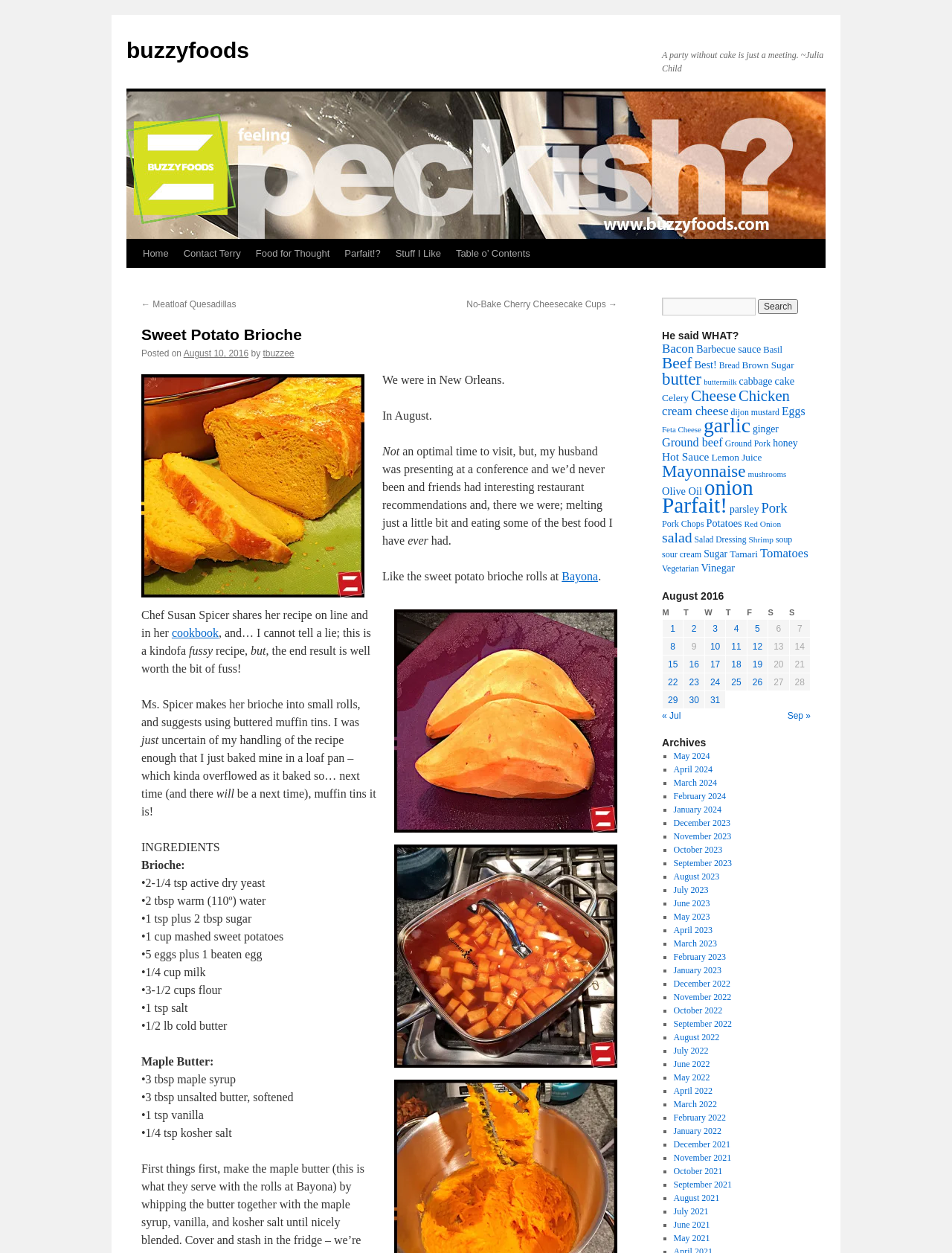Observe the image and answer the following question in detail: What is the name of the restaurant mentioned in the text?

The name of the restaurant is mentioned in the text as 'Bayona', which is linked to an external website.